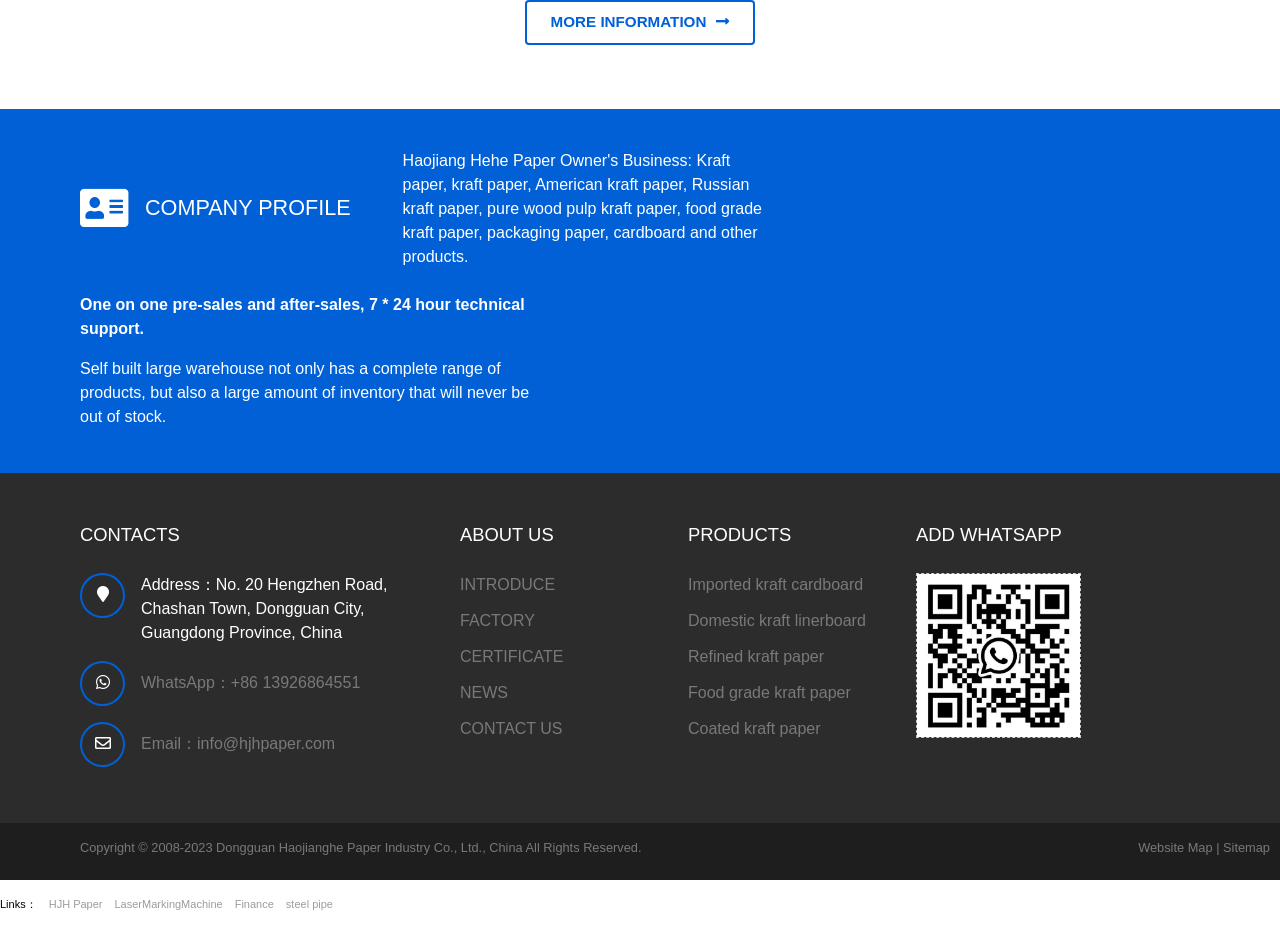What is the company's WhatsApp number?
Use the screenshot to answer the question with a single word or phrase.

+86 13926864551